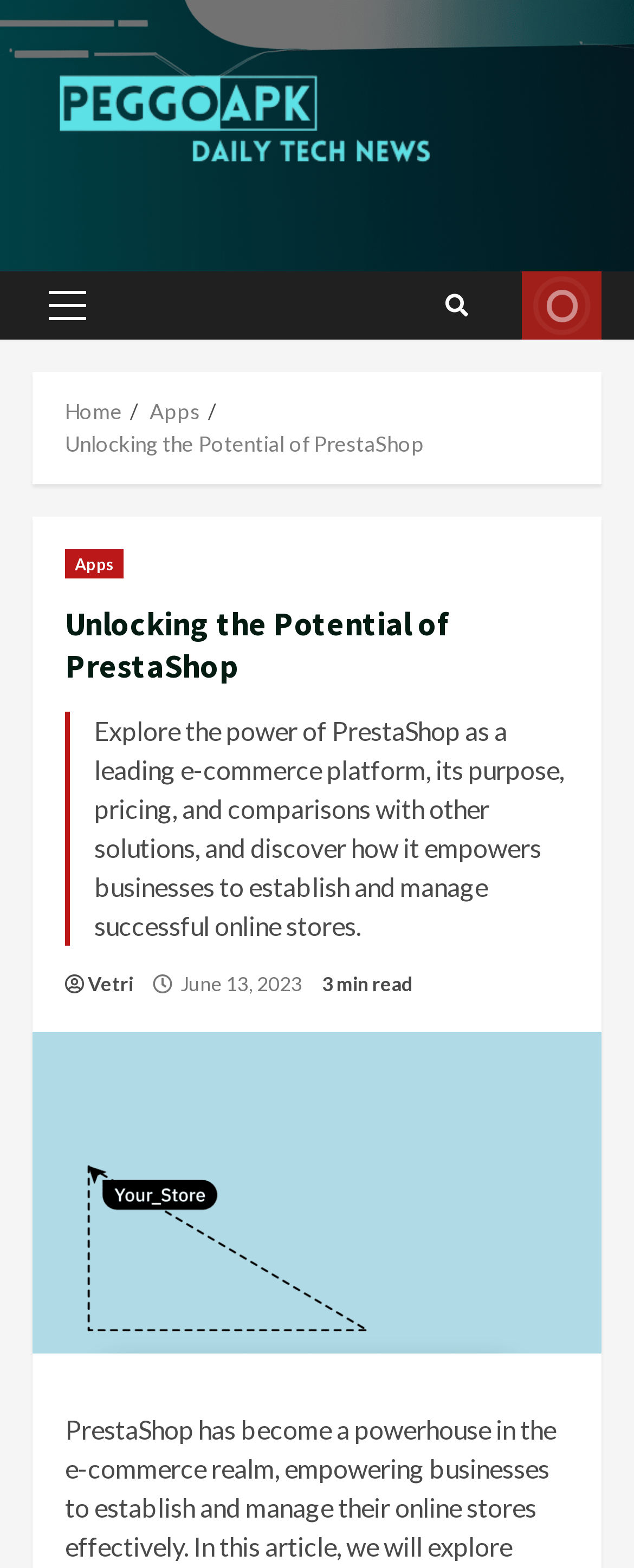Pinpoint the bounding box coordinates of the element to be clicked to execute the instruction: "visit Vetri".

[0.138, 0.619, 0.21, 0.638]